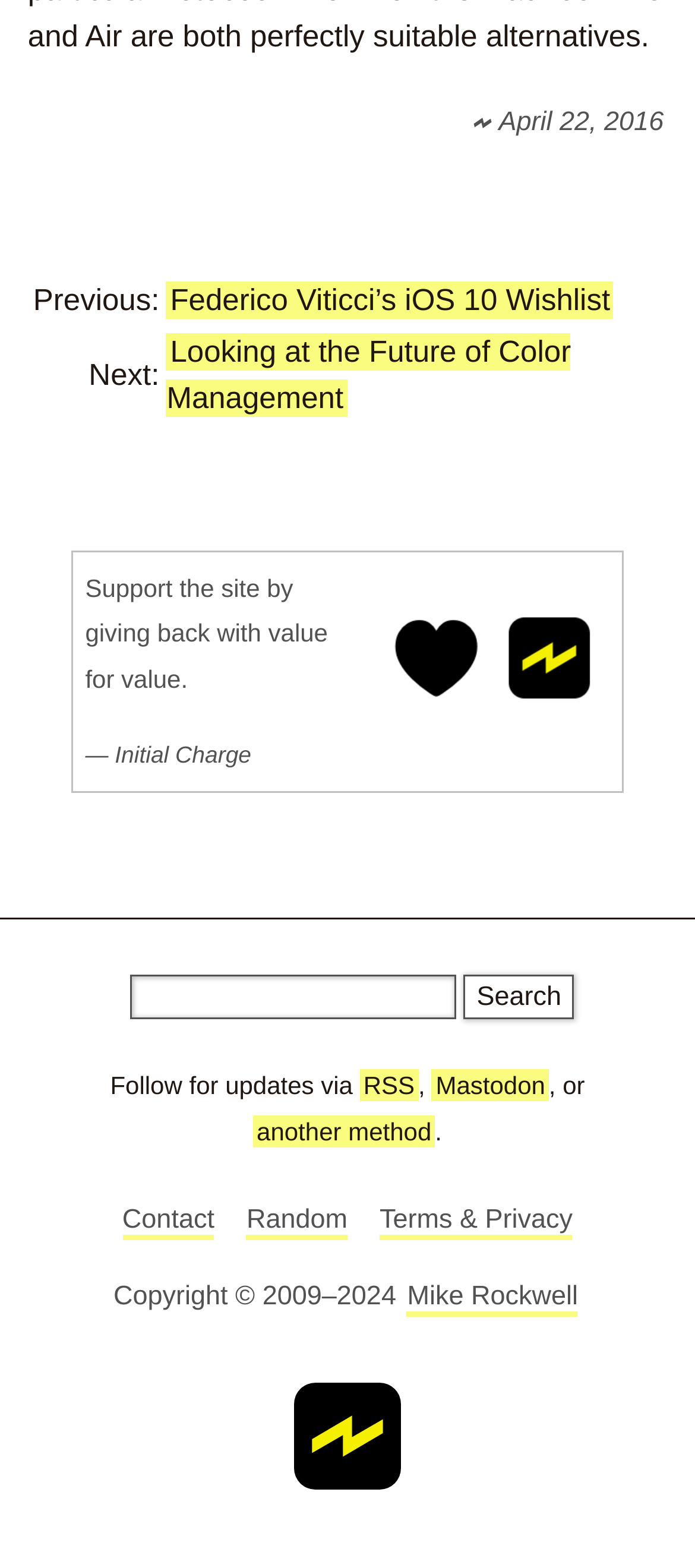Identify the bounding box coordinates for the region to click in order to carry out this instruction: "Search for something". Provide the coordinates using four float numbers between 0 and 1, formatted as [left, top, right, bottom].

[0.186, 0.621, 0.656, 0.65]